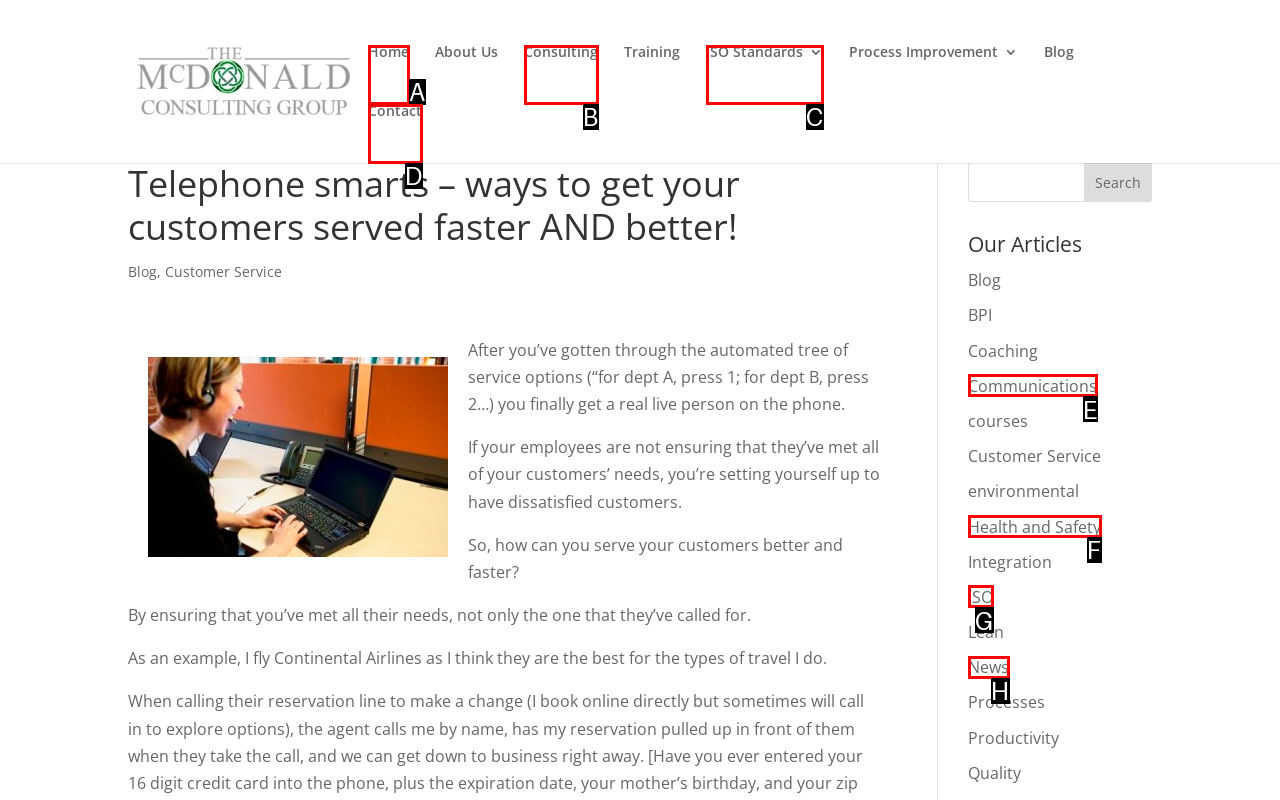Determine which UI element you should click to perform the task: Click the 'Contact' link
Provide the letter of the correct option from the given choices directly.

D